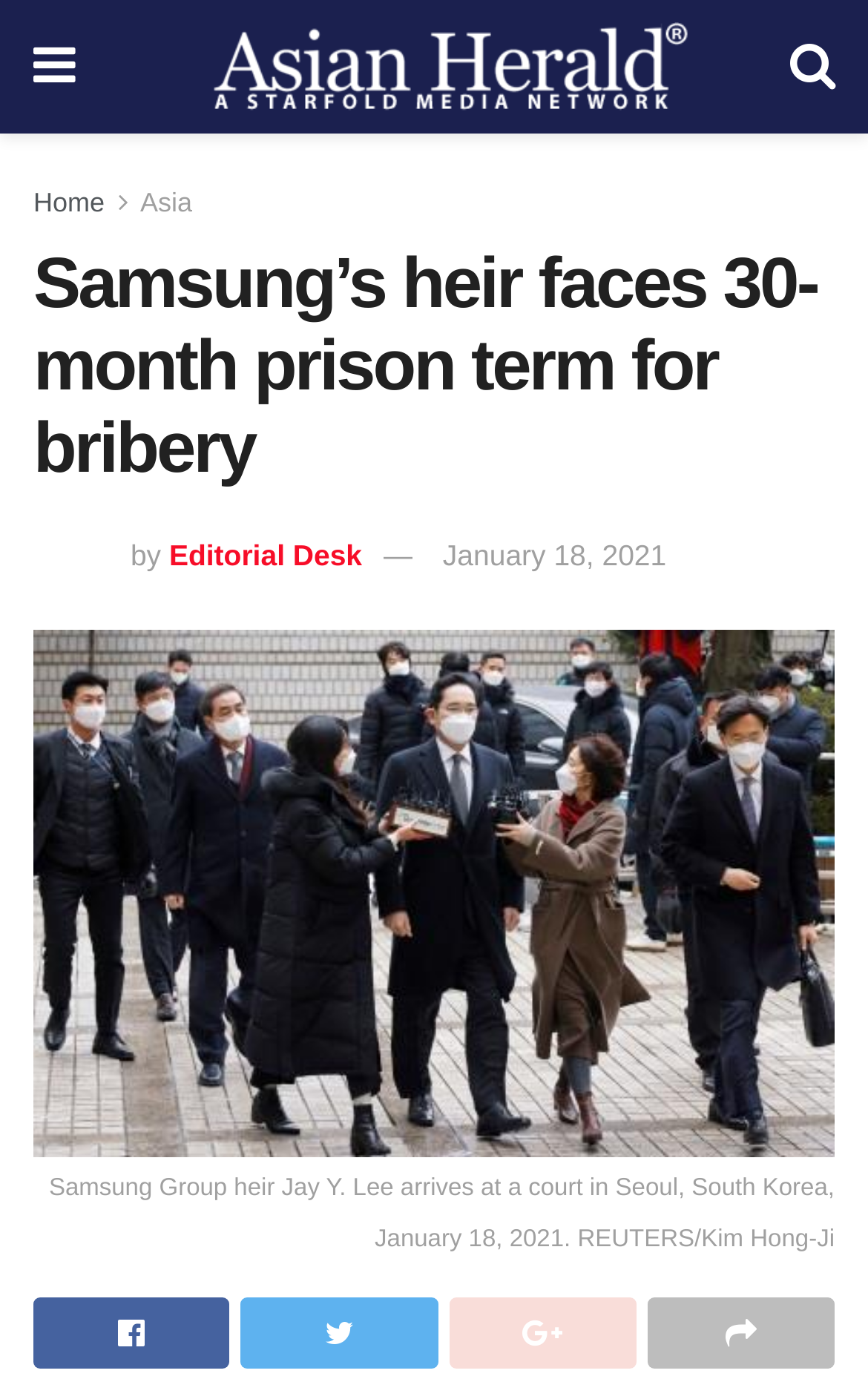Determine the bounding box coordinates for the region that must be clicked to execute the following instruction: "view article by Editorial Desk".

[0.195, 0.39, 0.417, 0.414]